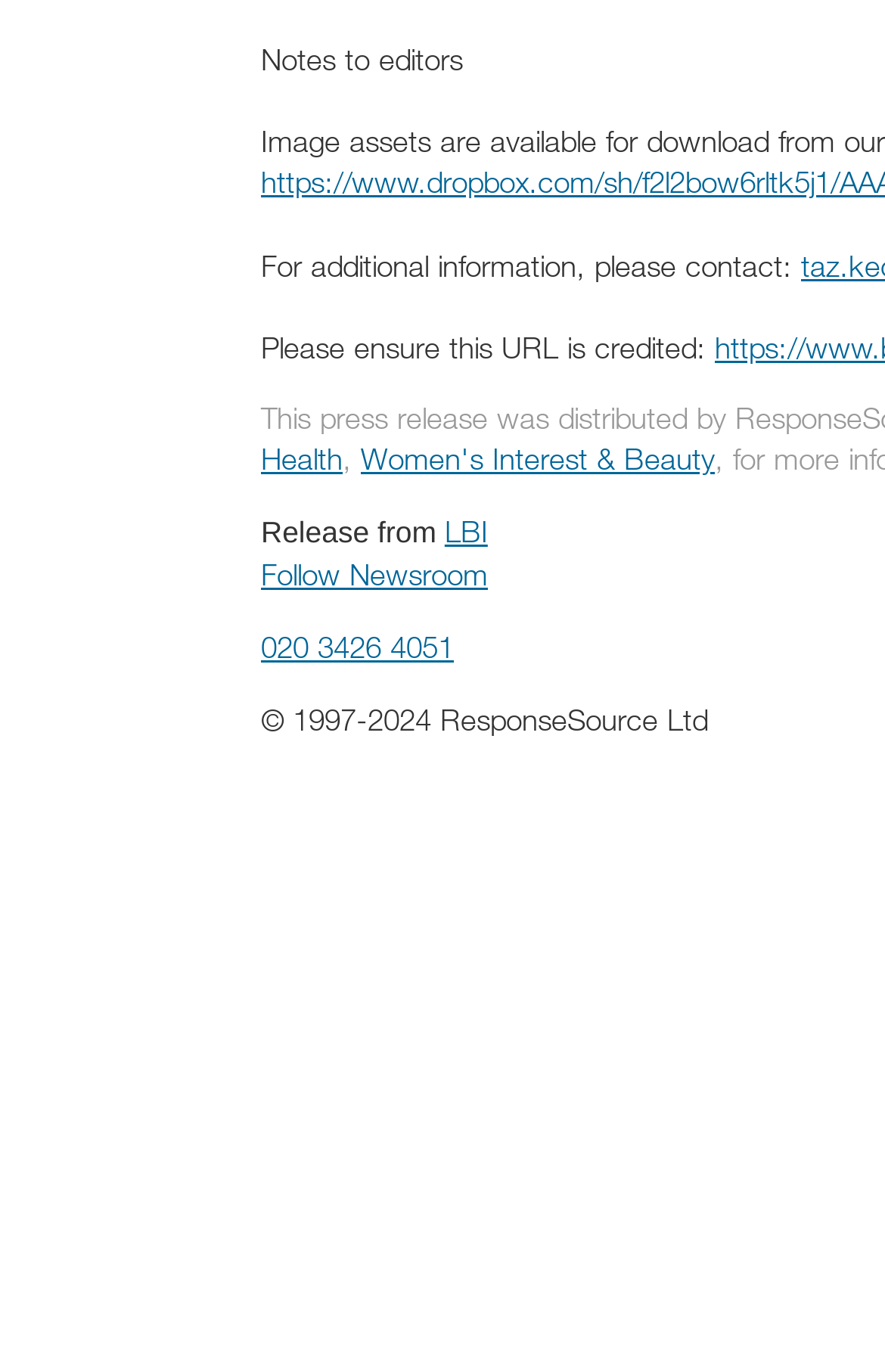Please locate the UI element described by "alt="睿智科普教育協會"" and provide its bounding box coordinates.

None